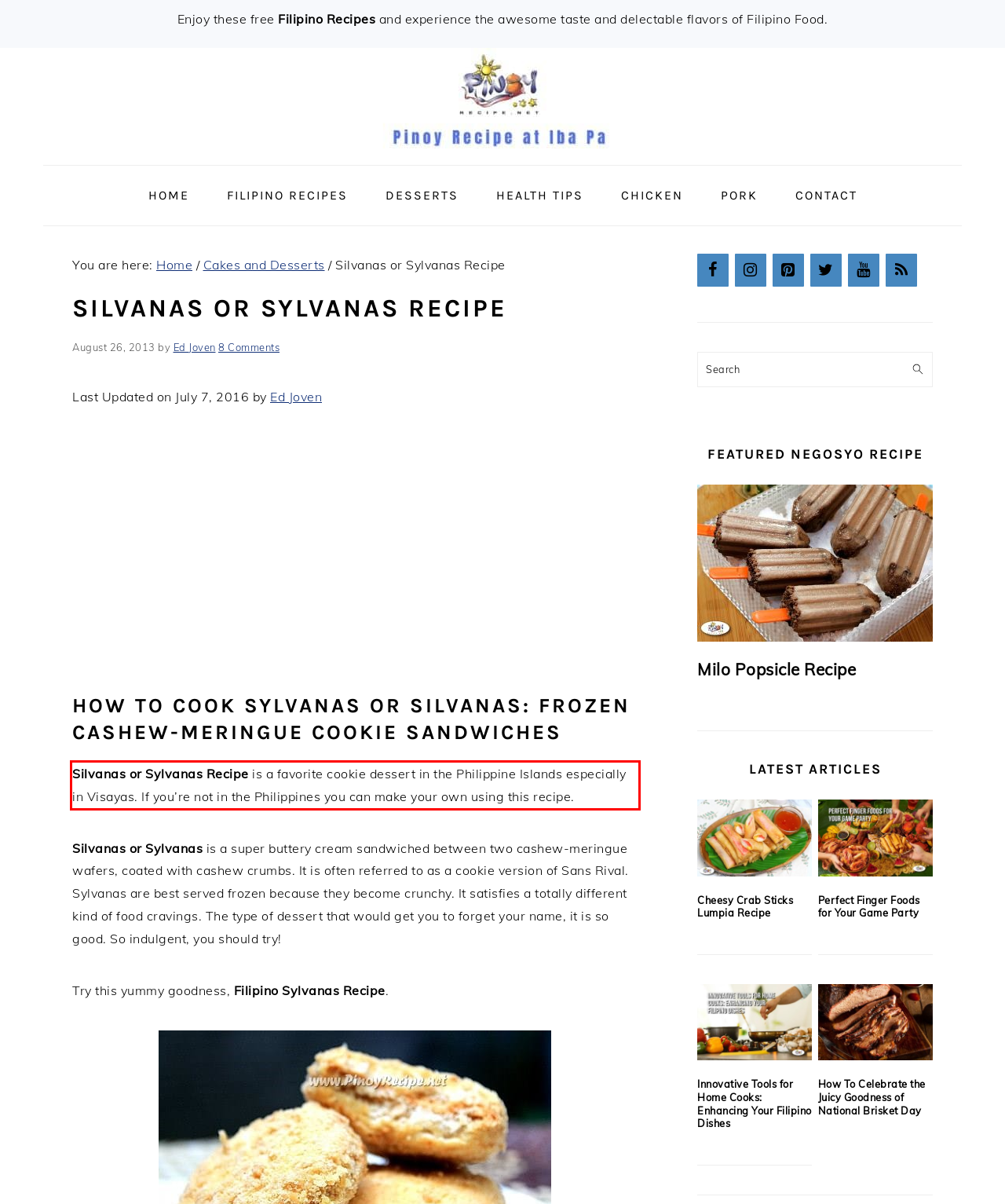View the screenshot of the webpage and identify the UI element surrounded by a red bounding box. Extract the text contained within this red bounding box.

Silvanas or Sylvanas Recipe is a favorite cookie dessert in the Philippine Islands especially in Visayas. If you’re not in the Philippines you can make your own using this recipe.